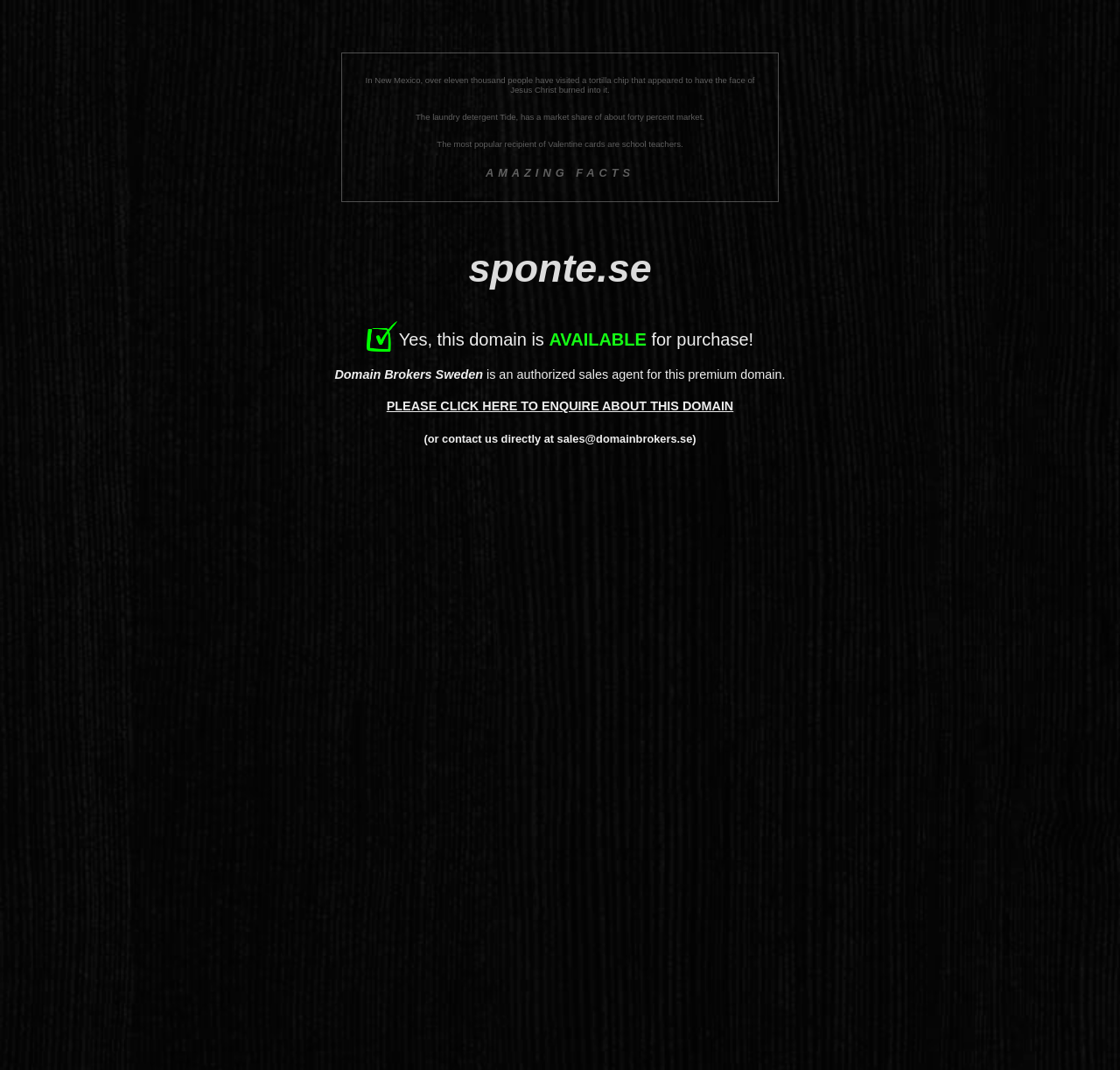Consider the image and give a detailed and elaborate answer to the question: 
What is the domain name for sale?

The domain name for sale is mentioned in the heading of the webpage, which is 'sponte.se'.